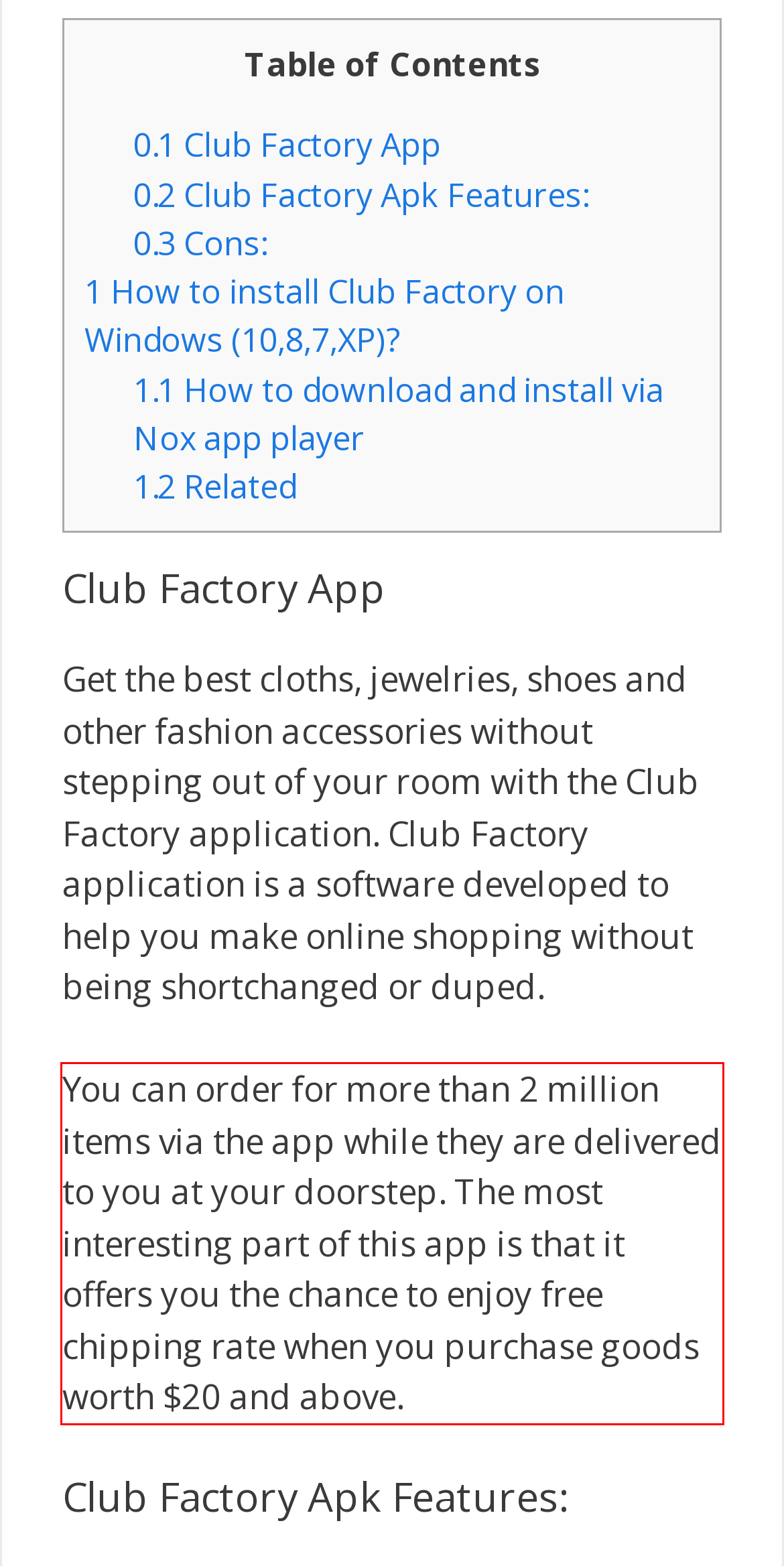Please examine the webpage screenshot containing a red bounding box and use OCR to recognize and output the text inside the red bounding box.

You can order for more than 2 million items via the app while they are delivered to you at your doorstep. The most interesting part of this app is that it offers you the chance to enjoy free chipping rate when you purchase goods worth $20 and above.